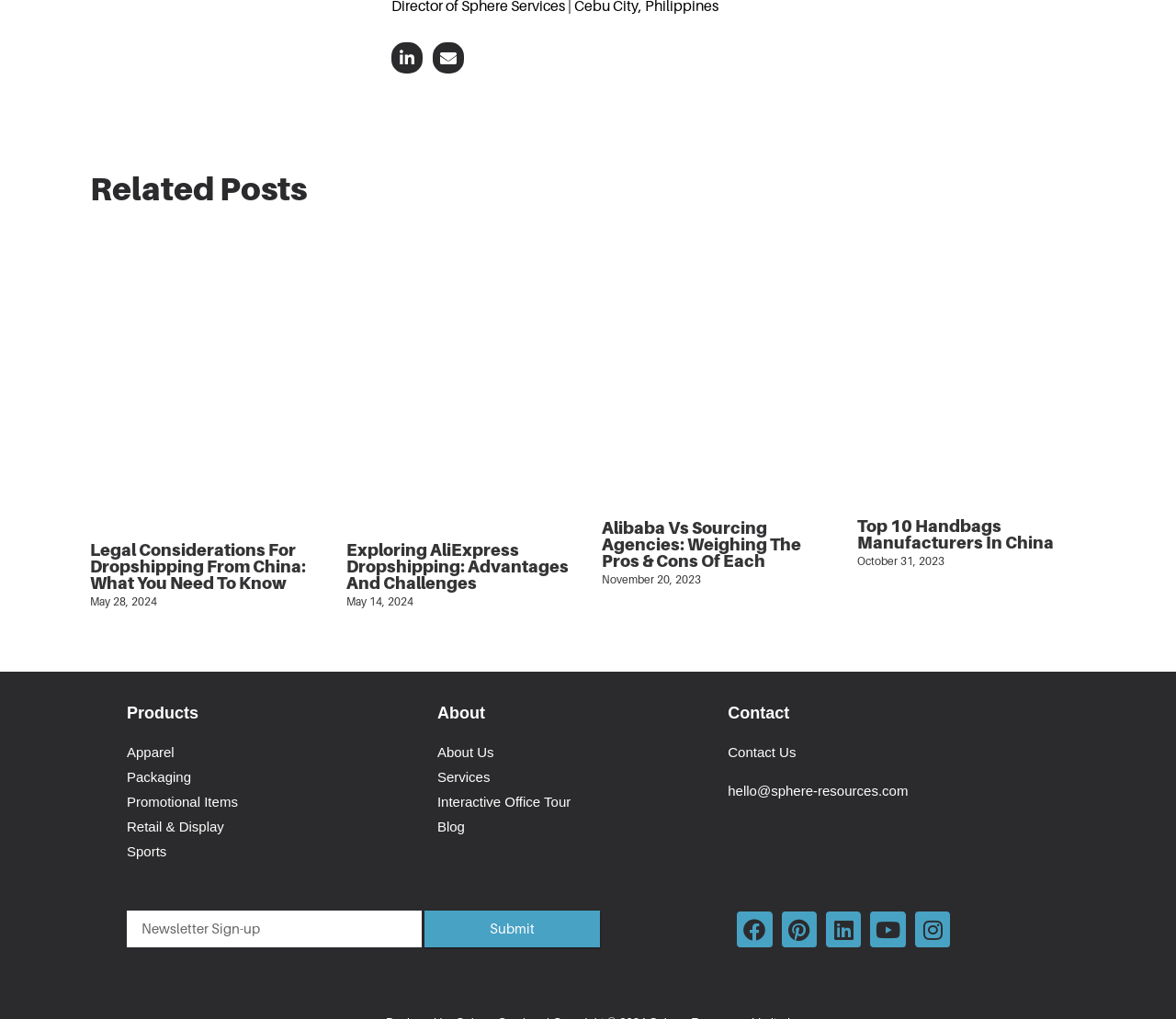Use a single word or phrase to respond to the question:
How many product categories are listed?

5